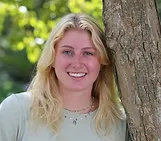Explain what is happening in the image with as much detail as possible.

This image features a young woman smiling warmly while leaning against a tree. She has long blonde hair that cascades over her shoulders and is wearing a light-colored top, which complements her bright demeanor. The background showcases lush greenery, suggesting a natural outdoor setting, indicative of a serene and harmonious environment. This photo likely highlights the individual's connection to nature and could align with initiatives focused on environmental awareness, as noted in broader content related to educational scholarships and programs promoting sustainability.